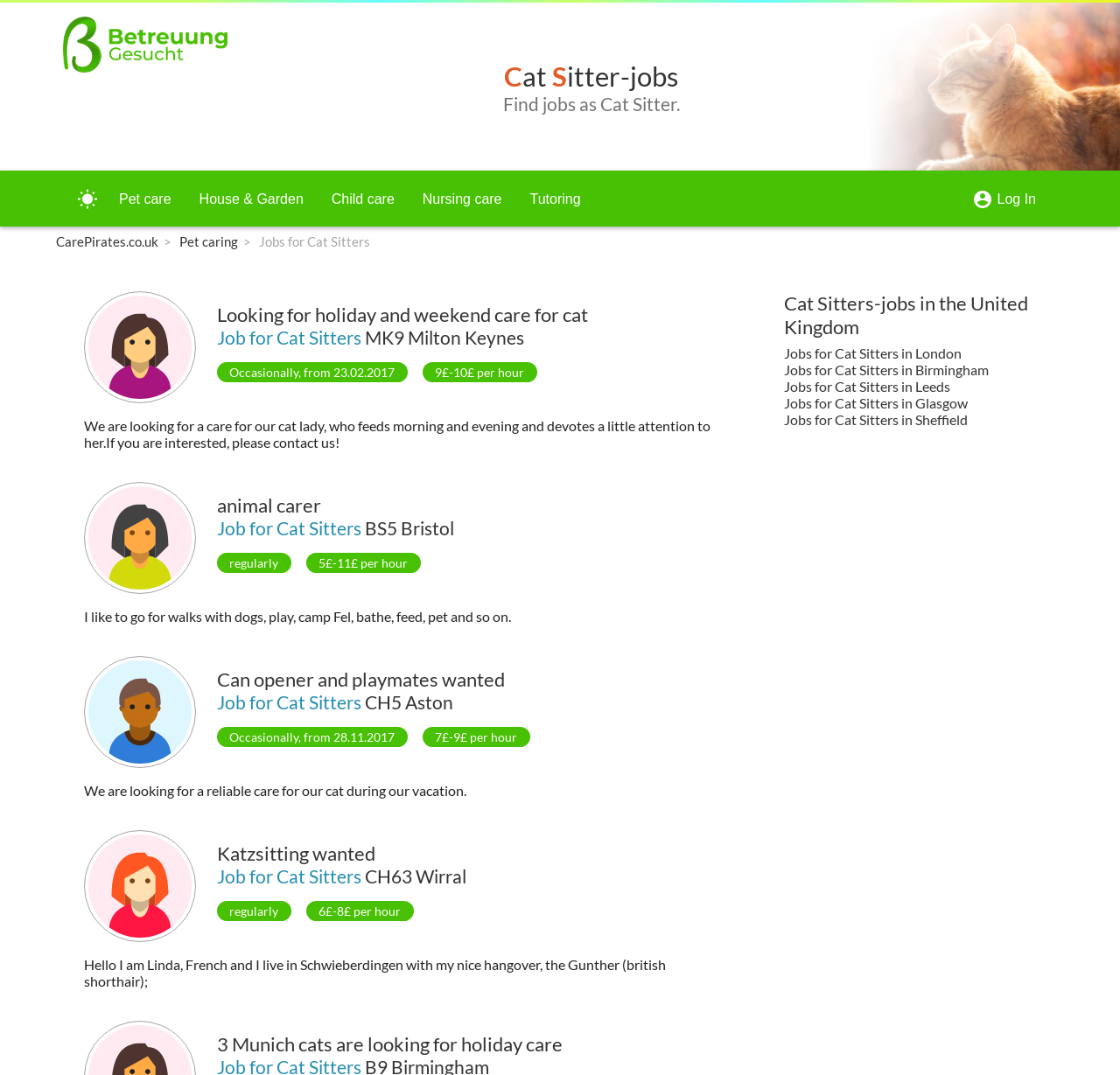From the webpage screenshot, identify the region described by alt="CarePirates.co.uk". Provide the bounding box coordinates as (top-left x, top-left y, bottom-right x, bottom-right y), with each value being a floating point number between 0 and 1.

[0.05, 0.055, 0.203, 0.07]